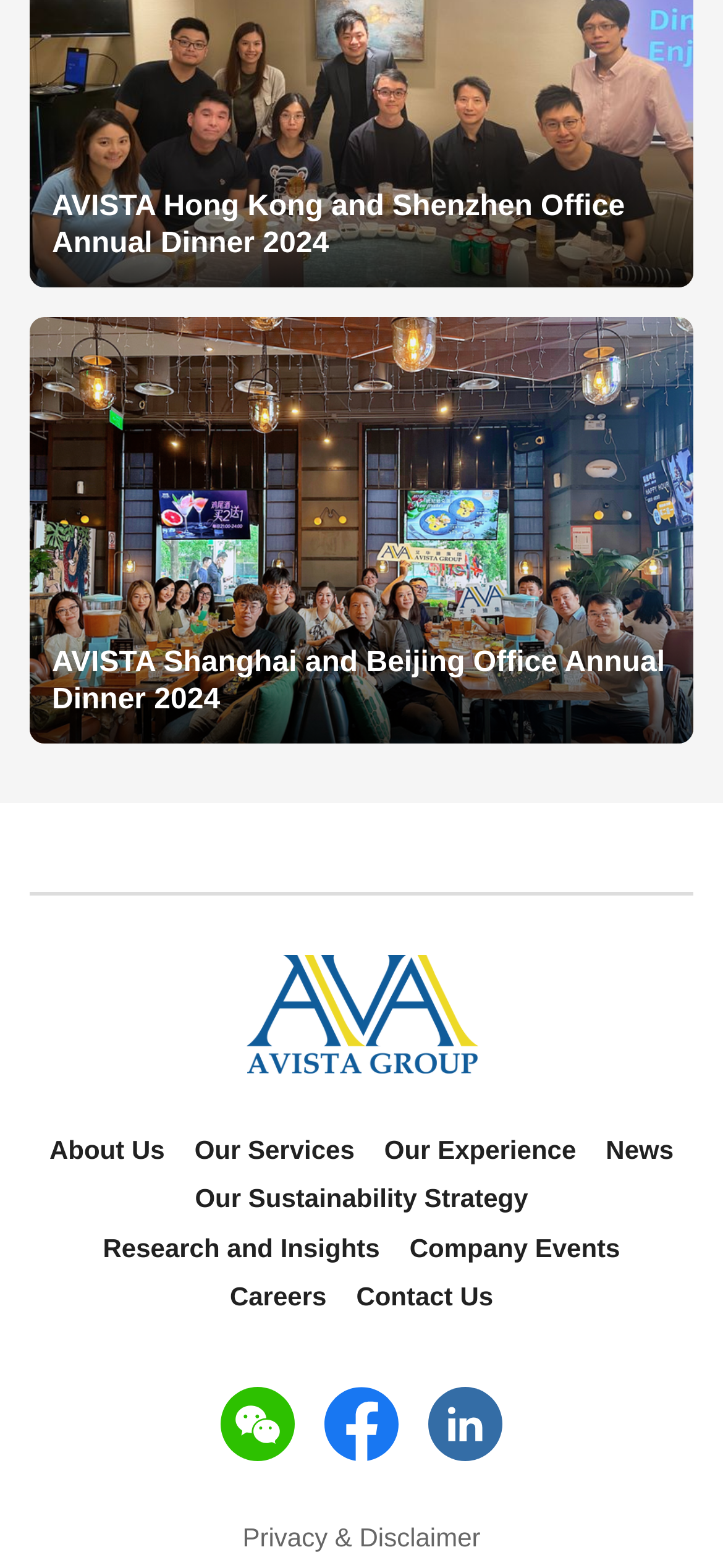Can you provide the bounding box coordinates for the element that should be clicked to implement the instruction: "Check the company's privacy and disclaimer"?

[0.335, 0.97, 0.665, 0.992]